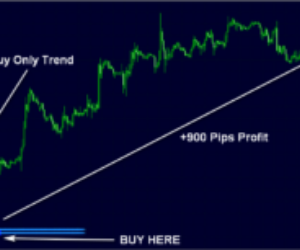What is the recommended trading strategy?
Provide a thorough and detailed answer to the question.

The chart emphasizes the 'Buy Only Trend' strategy, suggesting that traders should focus on buying during this upward movement, as indicated by the chart's clear upward trend.